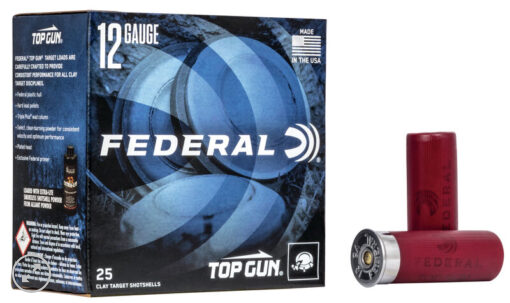Provide a comprehensive description of the image.

The image showcases a box of Federal Top Gun 12 Gauge shotgun shells, designed for clay target shooting. The box prominently displays the brand name "FEDERAL" along with the product title "TOP GUN" and indicates that it contains 25 shotshells. The design features a sleek blue and white background with a modern logo, emphasizing quality and performance. Beside the box are two red shotgun shells, demonstrating the product's vibrant color and design. The image highlights the product's appeal to shooting enthusiasts looking for reliable and effective ammunition for their sporting needs.